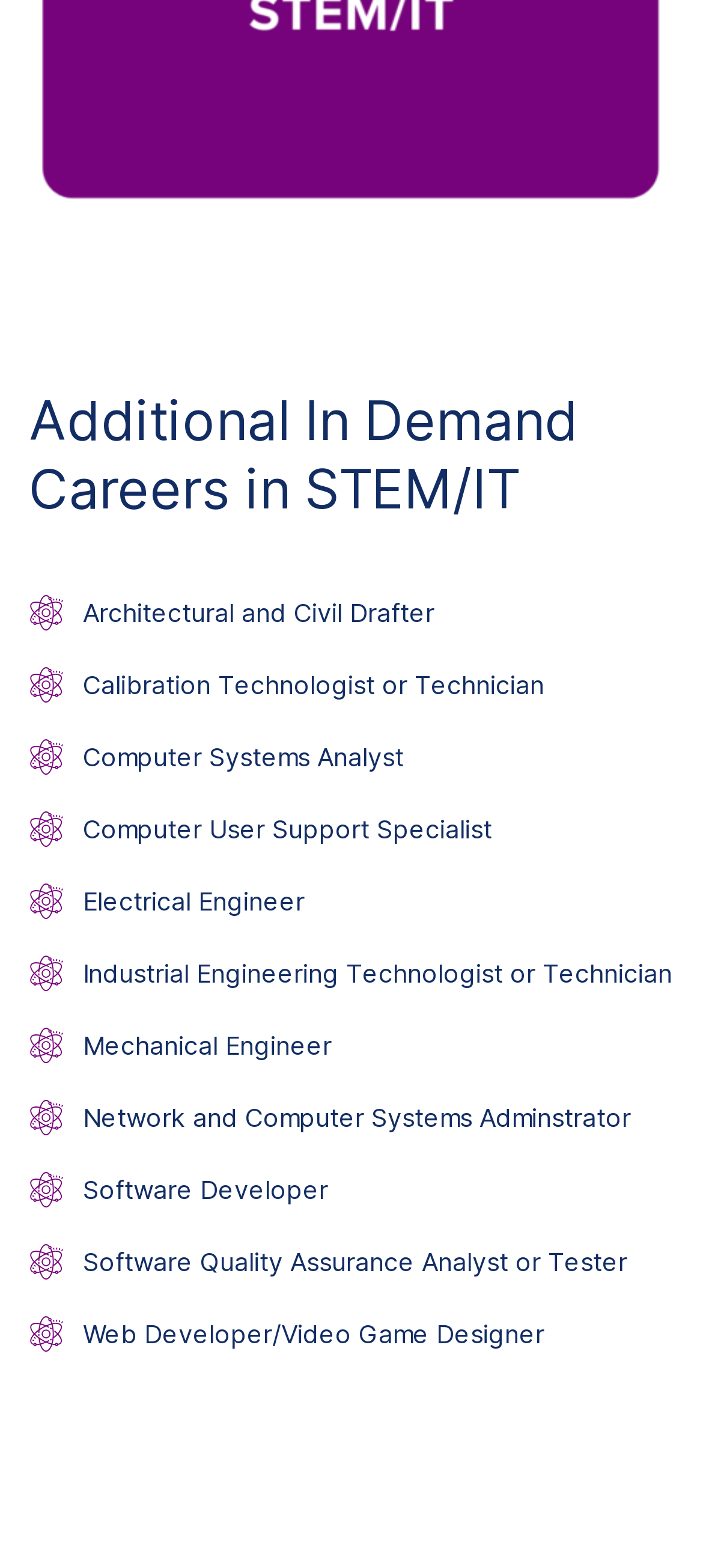Respond to the question below with a single word or phrase: How many images are on the webpage?

10